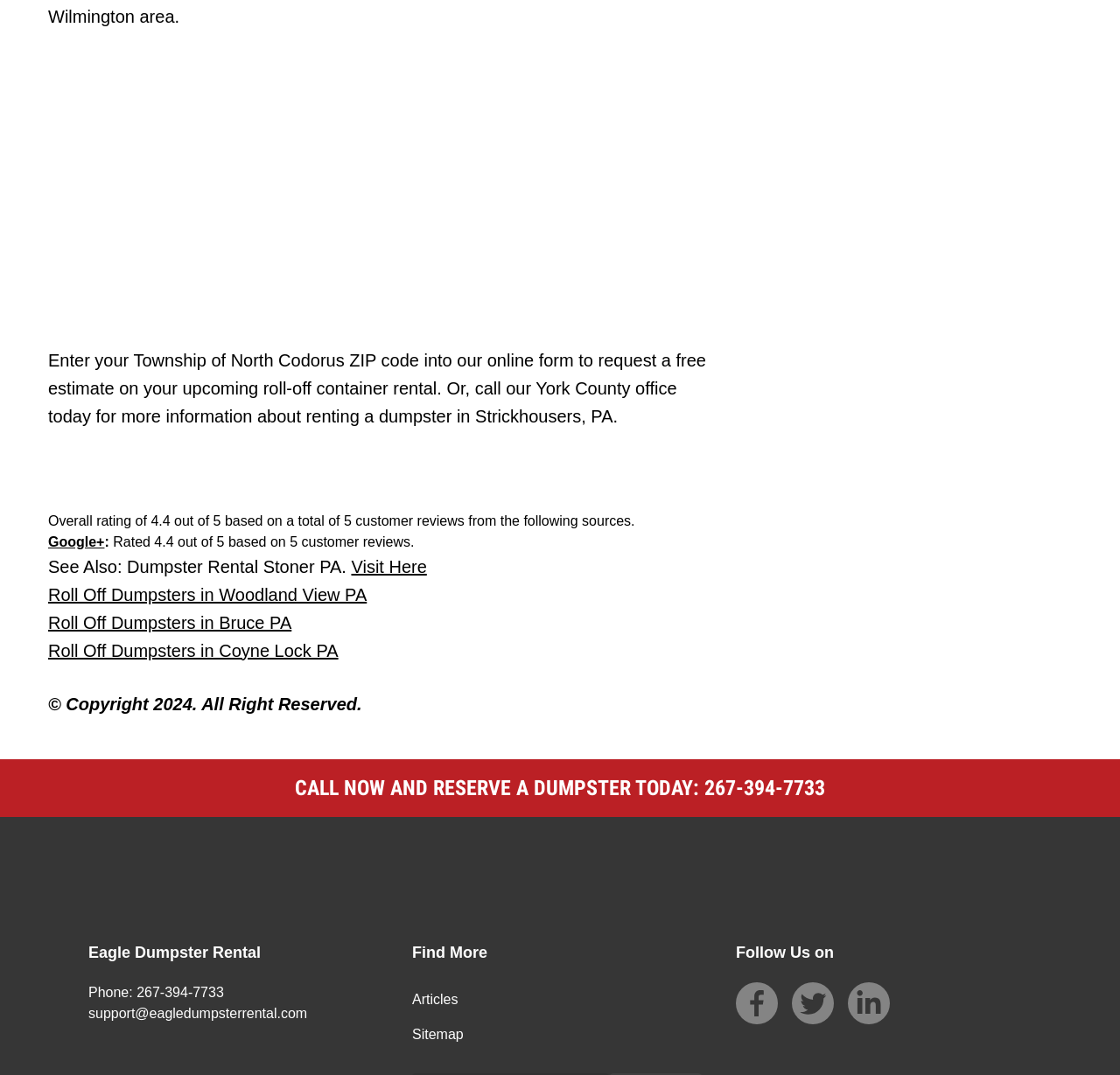Please locate the bounding box coordinates of the element that should be clicked to complete the given instruction: "Check the rating and reviews".

[0.043, 0.477, 0.567, 0.491]